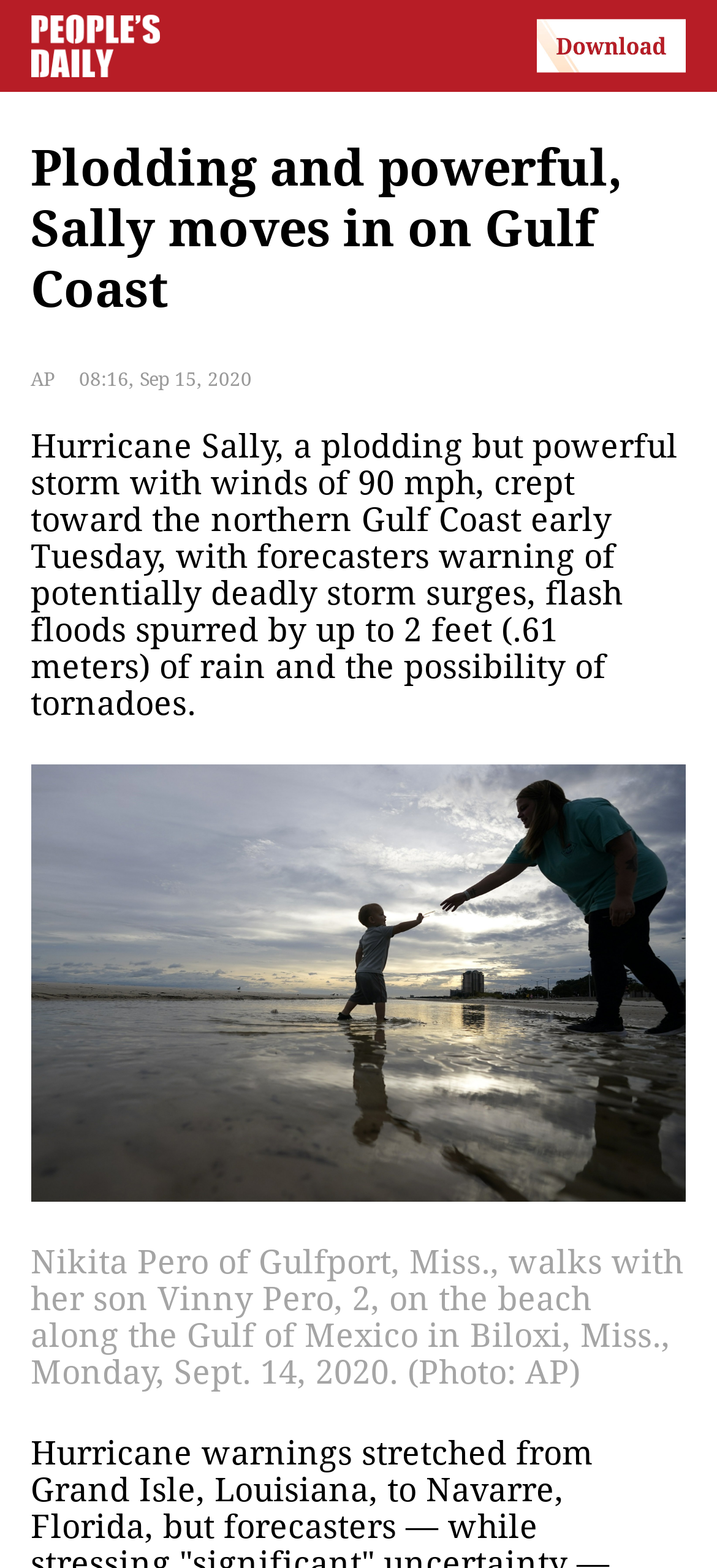What is the name of the news agency?
Please provide a comprehensive answer based on the information in the image.

I found the answer by looking at the text that appears next to the timestamp, which states 'AP'.